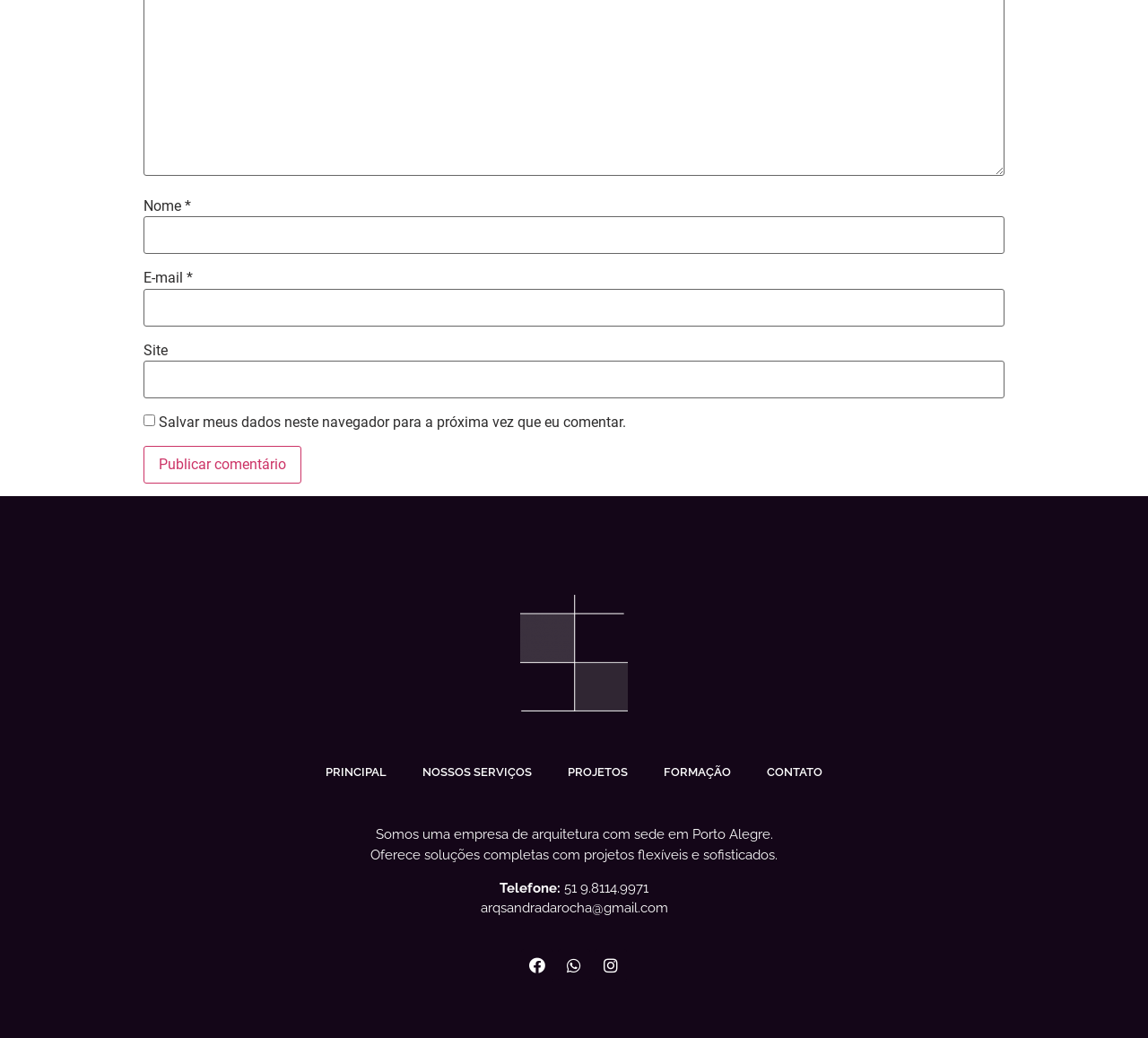What is the purpose of the form?
Look at the image and answer the question with a single word or phrase.

Comment submission